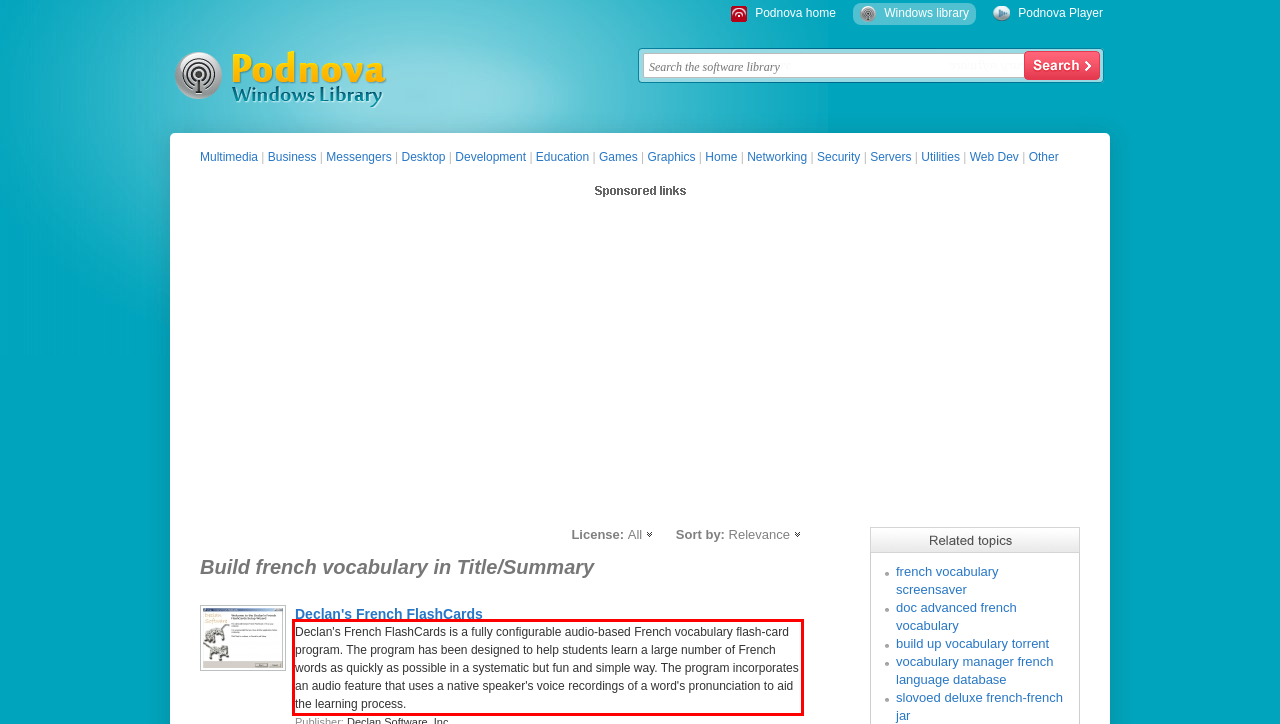You have a screenshot of a webpage with a UI element highlighted by a red bounding box. Use OCR to obtain the text within this highlighted area.

Declan's French FlashCards is a fully configurable audio-based French vocabulary flash-card program. The program has been designed to help students learn a large number of French words as quickly as possible in a systematic but fun and simple way. The program incorporates an audio feature that uses a native speaker's voice recordings of a word's pronunciation to aid the learning process.